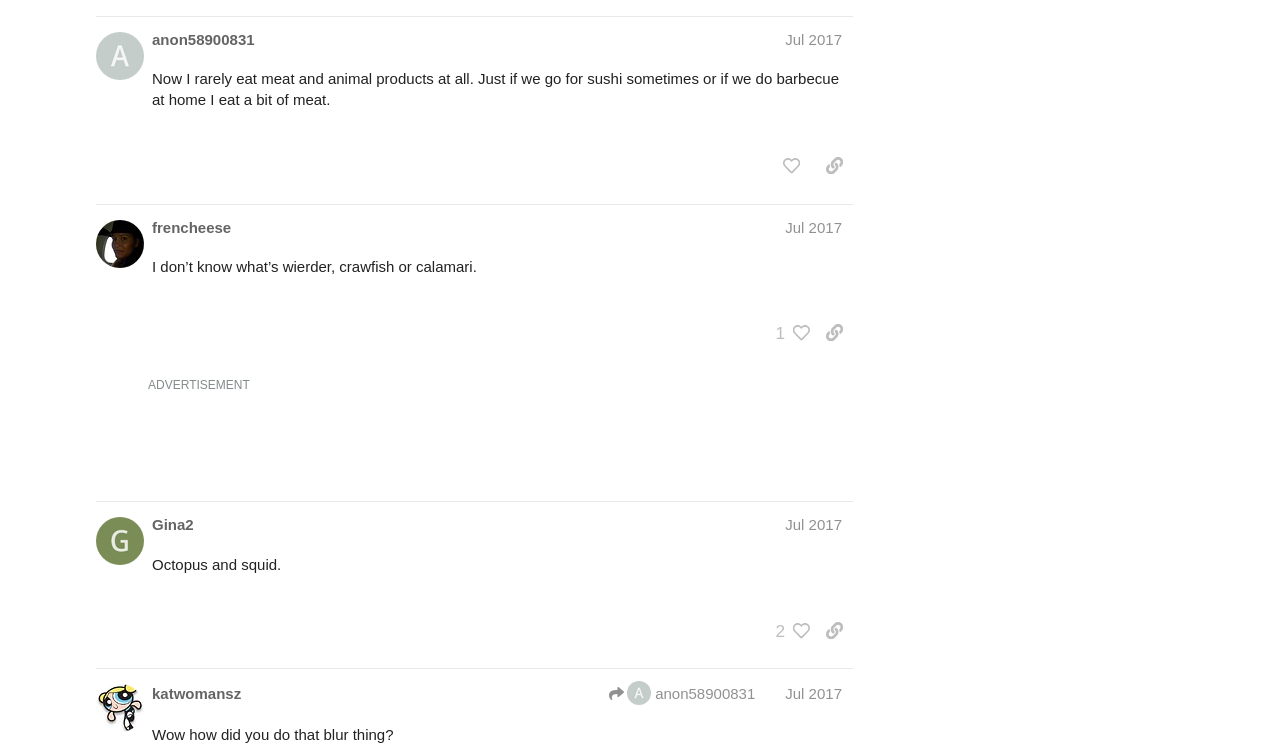Please locate the UI element described by "frencheese" and provide its bounding box coordinates.

[0.119, 0.289, 0.181, 0.317]